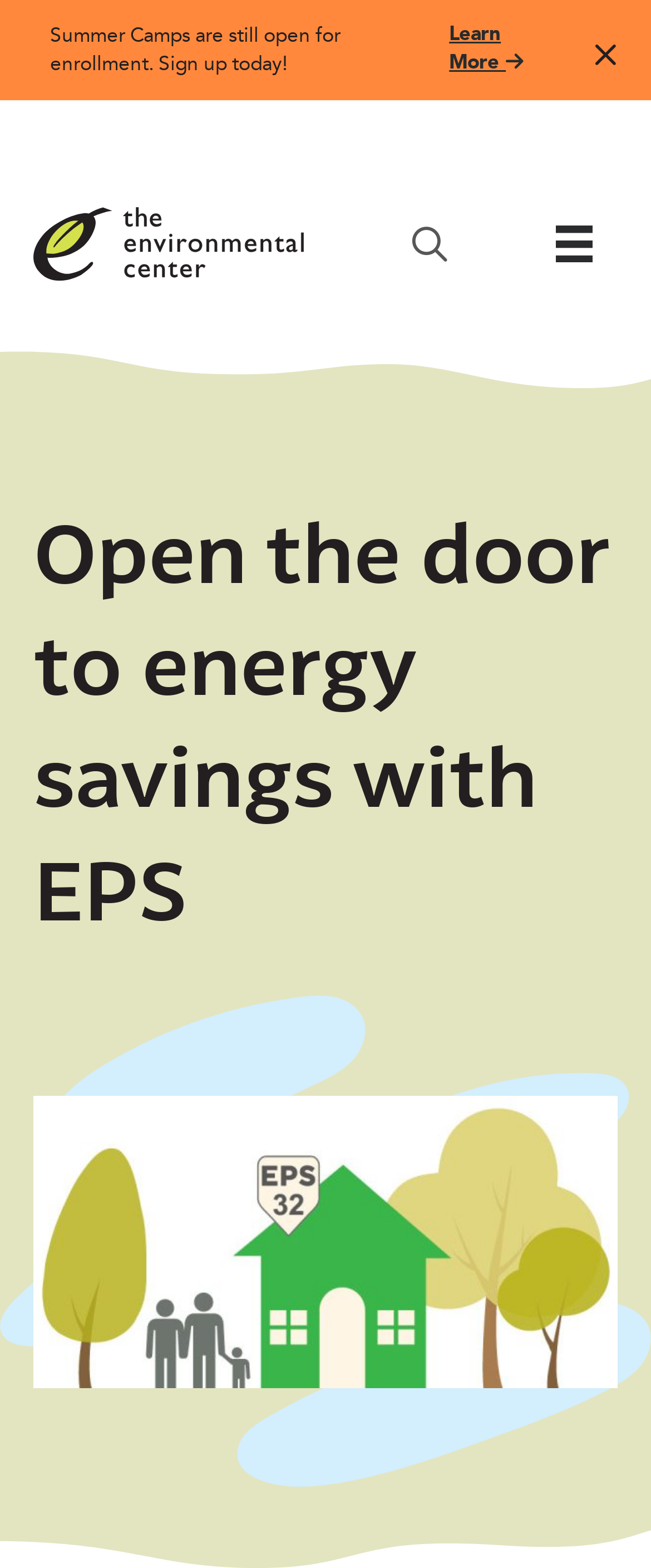What is the purpose of the button at the top right corner?
Using the image as a reference, answer the question with a short word or phrase.

Close